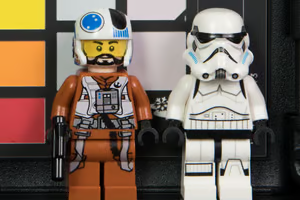What is the affiliation of the Stormtrooper?
Please elaborate on the answer to the question with detailed information.

The caption identifies the Stormtrooper as a representative of the Galactic Empire, which is a key aspect of the character's identity and role in the Star Wars universe.